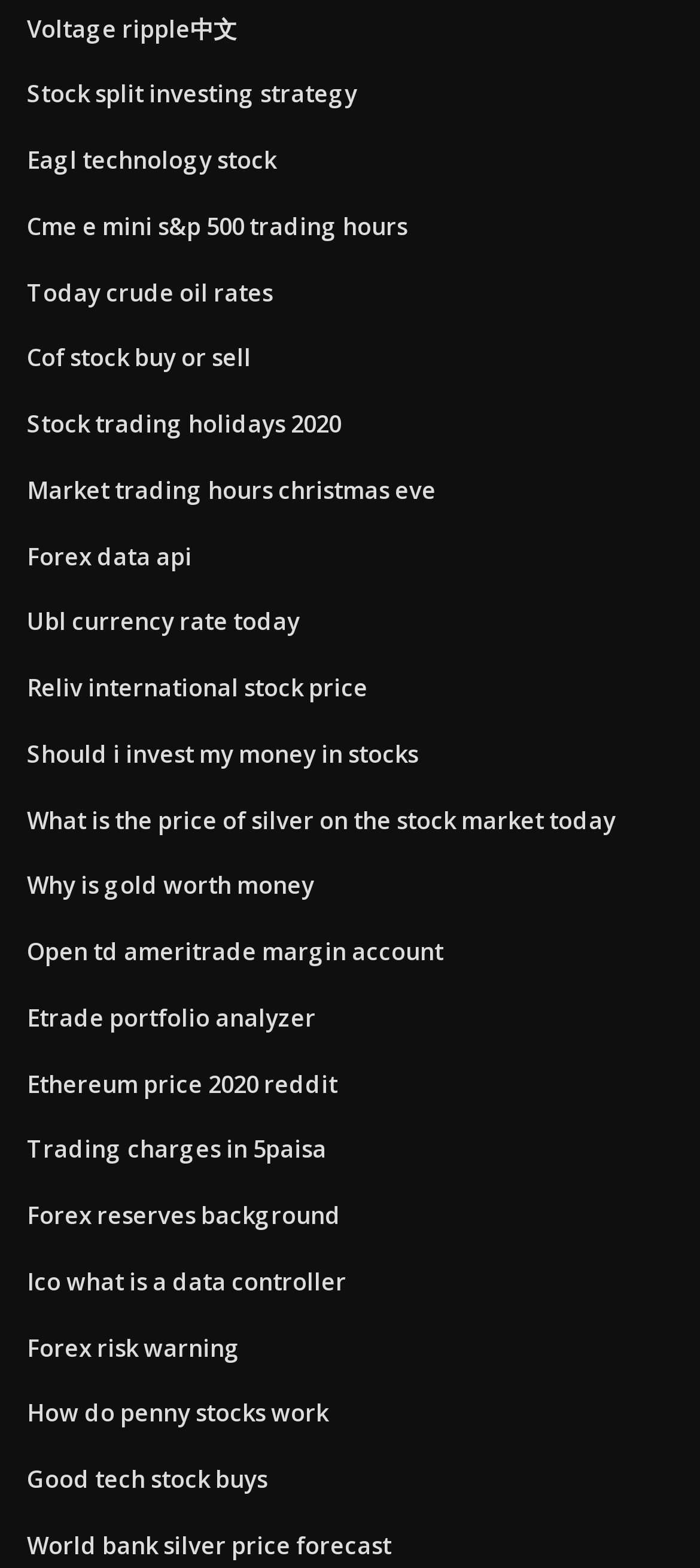Identify the bounding box coordinates for the element you need to click to achieve the following task: "Learn about stock split investing strategy". The coordinates must be four float values ranging from 0 to 1, formatted as [left, top, right, bottom].

[0.038, 0.05, 0.51, 0.07]